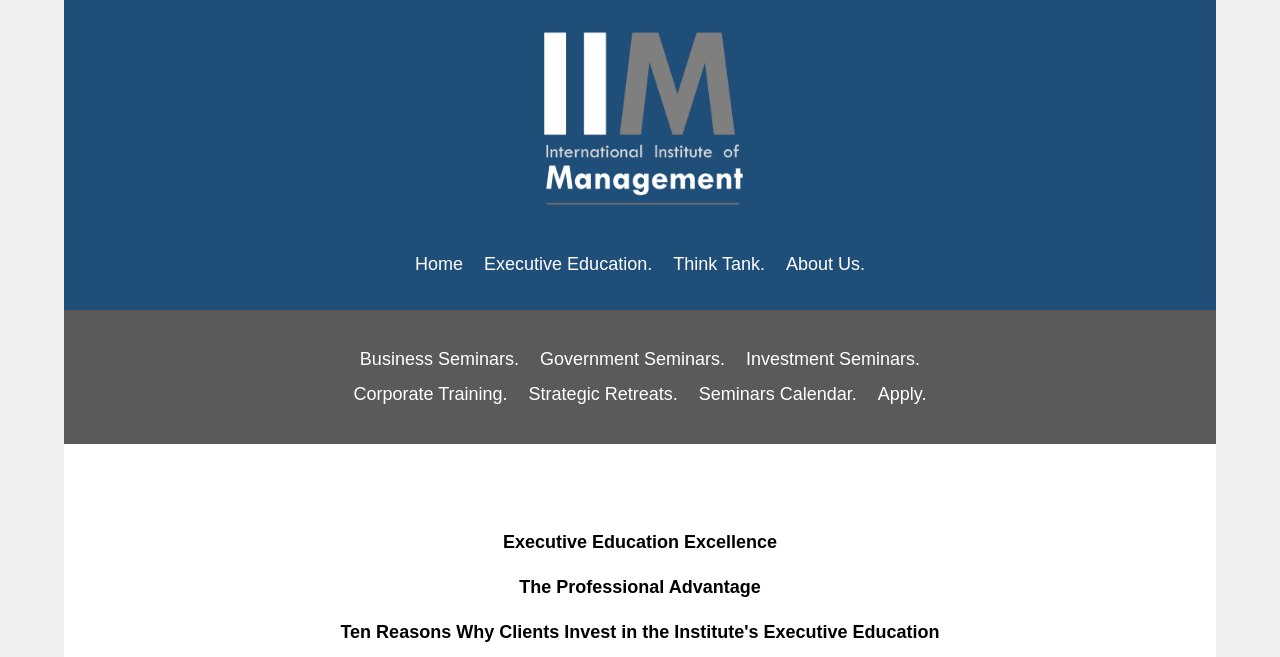Find and generate the main title of the webpage.

Executive Education Excellence

The Professional Advantage

Ten Reasons Why Clients Invest in the Institute's Executive Education

Global Networking and Development
Successful organizations and professionals distinguish themselves by investing in their intellectual capital and network relationships. They associate with and learn from other experts in their fields. Our clients receive a free membership to the global CEO Club or the Executive Society. The membership offers access to a global forum for professional networking and business development with over 10,000 senior executives and managers from the global Fortune 500 and other reputable companies.

Lessons from Leaders
The Institute's researchers have reviewed thousands of  practical ideas from the world's best management minds. Our management education content is success-oriented. The Institute researchers study the works of the most successful companies, managers and influential management thinkers to identify their best practices, critical success factors and learned lessons. Researched CEOs include names such as Steve Jobs, Jack Welch, Warren Buffet, and Bill Gates. The courses provide experiential analysis from leading companies such as AT&T, IBM, McDonald's, Microsoft, Sony, Exxon Mobil, Boeing, and Toyota. The researchers also conduct a critical analysis of the applications and limitations of popular management theories and practices, models and frameworks, including the works of leading management gurus, such as Adams, Drucker, Hamel, and Maslow. The researchers then incorporate findings into the executive education program to provide students with the latest and most advanced thinking and tools.

Experiential and Action-Learning Courses
Unlike academic programs that tend to focus on management theory, our management training courses are designed for professionals with a focus on critical experiential insights and management best practices.The Institute management training is based on a unique experiential action-learning model that saves participants learning time, effort and costs. Participants can choose industry or company-specific projects, thereby bridging the knowledge-application gap. To learn more, please visit the Executive Education KASAC Model and executive action-learning (EAL) Model


Return on Investment (ROI)
The management training courses are designed to help managers innovate, solve complex problems and formulate new strategies. At the end of the course managers can leverage course work in their business, with immediate ROI to their companies.


Expert Advisors
The Institute's advisors are seasoned management consultants who advise global Fortune 500 companies. Although we have PhDs on the advisory board, we place more weight on creative thinking and experiential analysis  than academic titles. We don't hire academics with no real-world client problem-solving experience.

Less is More!
Managers do not like to waste time; they want quick and practical knowledge. The Institute's advisors are results-oriented. They understand key business drivers, operations and performance metrics better than most. The management training courses are designed using highly effective formats, including executive summaries, bullet points, frameworks, methodologies, checklists, tables and short case studies.

Accelerated Courses
Since the content of management training courses is highly focused and practical, what would normally take months of academic education, takes only days to learn via the accelerated management training model.

Customized, Modular and Flexible Delivery Options
Modular management training courses and flexible delivery options allow executives to choose the modules that are relevant to their current needs.

Latest Management Research
With the advent of globalization, rapid technology advances and a continually changing business environment, managers cannot depend on old textbooks and outdated business models. They must keep up with the latest knowledge for successful strategy formulation and decision making. The Institute's management training courses are updated annually and provide resources to identify and address current industry trends, challenges and opportunities.

Multinational Collective Intelligence
The Institute research and education network consist of about 55 universities and organizations from 40 countries. We leverage this strong multinational network to provide the clients with a global perspective and leading advice.

:::

See also: The Institute's Proprietary Executive Education Model

Executive Education Courses and Advanced Programs

Executive Education Courses and Accelerated Workshops

Management Best Practices - Customizable Training Topics

Custom Corporate Training Programs
Thought Leadership

:::

 